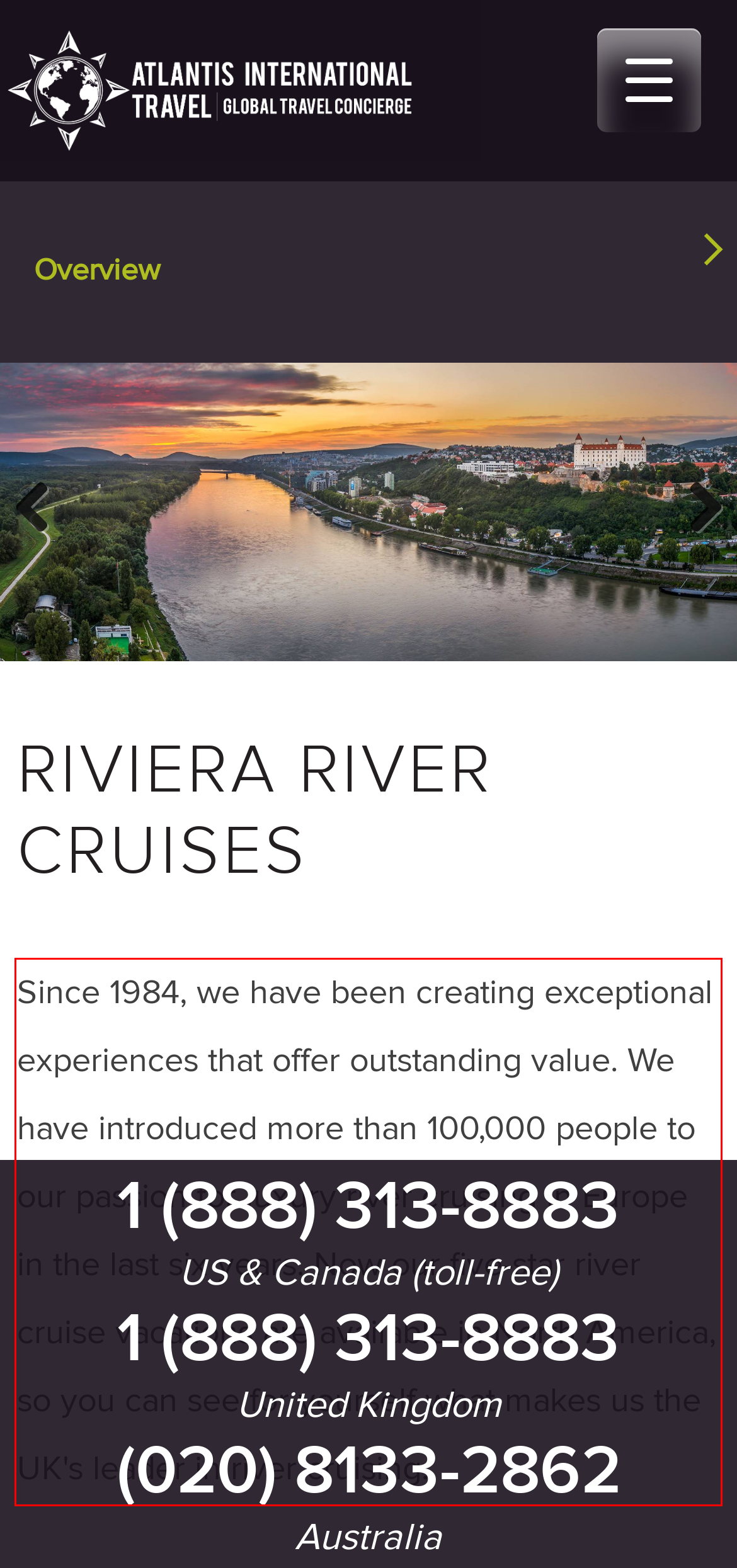Examine the webpage screenshot, find the red bounding box, and extract the text content within this marked area.

Since 1984, we have been creating exceptional experiences that offer outstanding value. We have introduced more than 100,000 people to our passion for luxury river cruising in Europe in the last six years. Now our five-star river cruise vacations are available in North America, so you can see for yourself what makes us the UK's leader in river cruising.